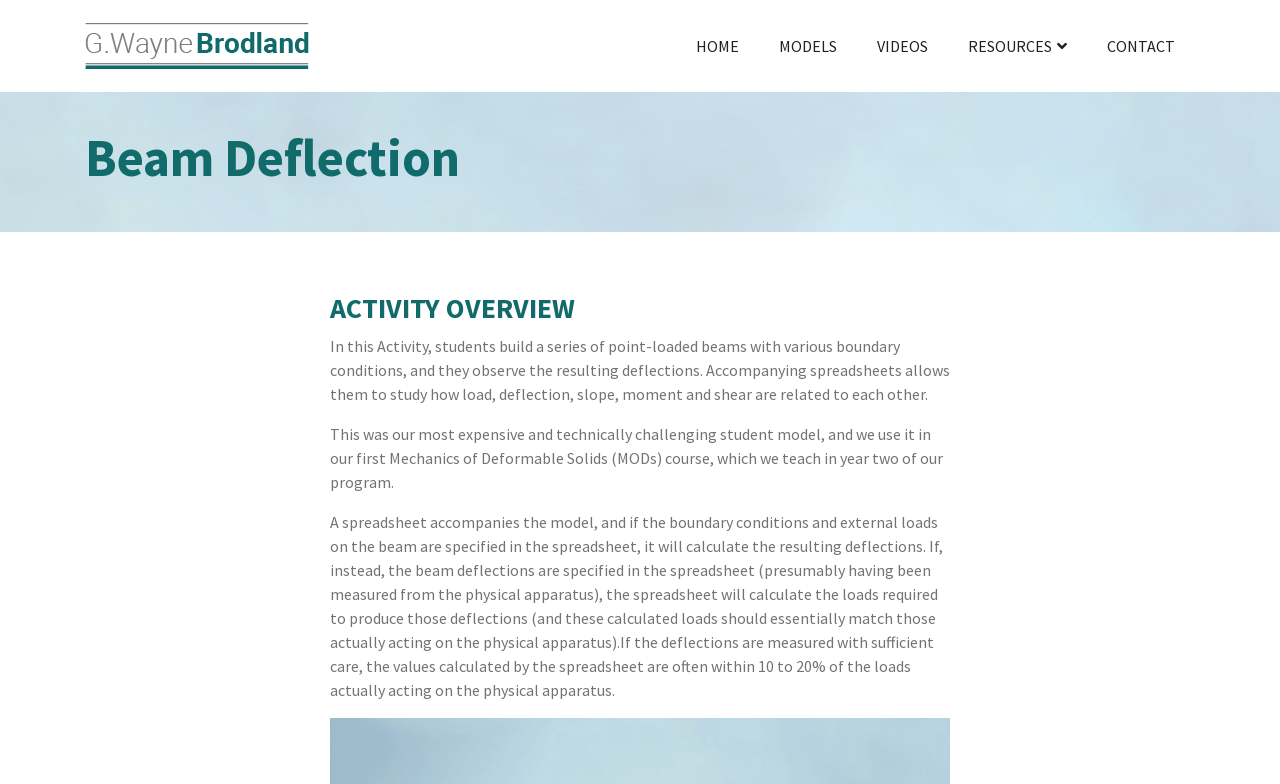From the webpage screenshot, predict the bounding box of the UI element that matches this description: "parent_node: HOME".

[0.066, 0.023, 0.241, 0.094]